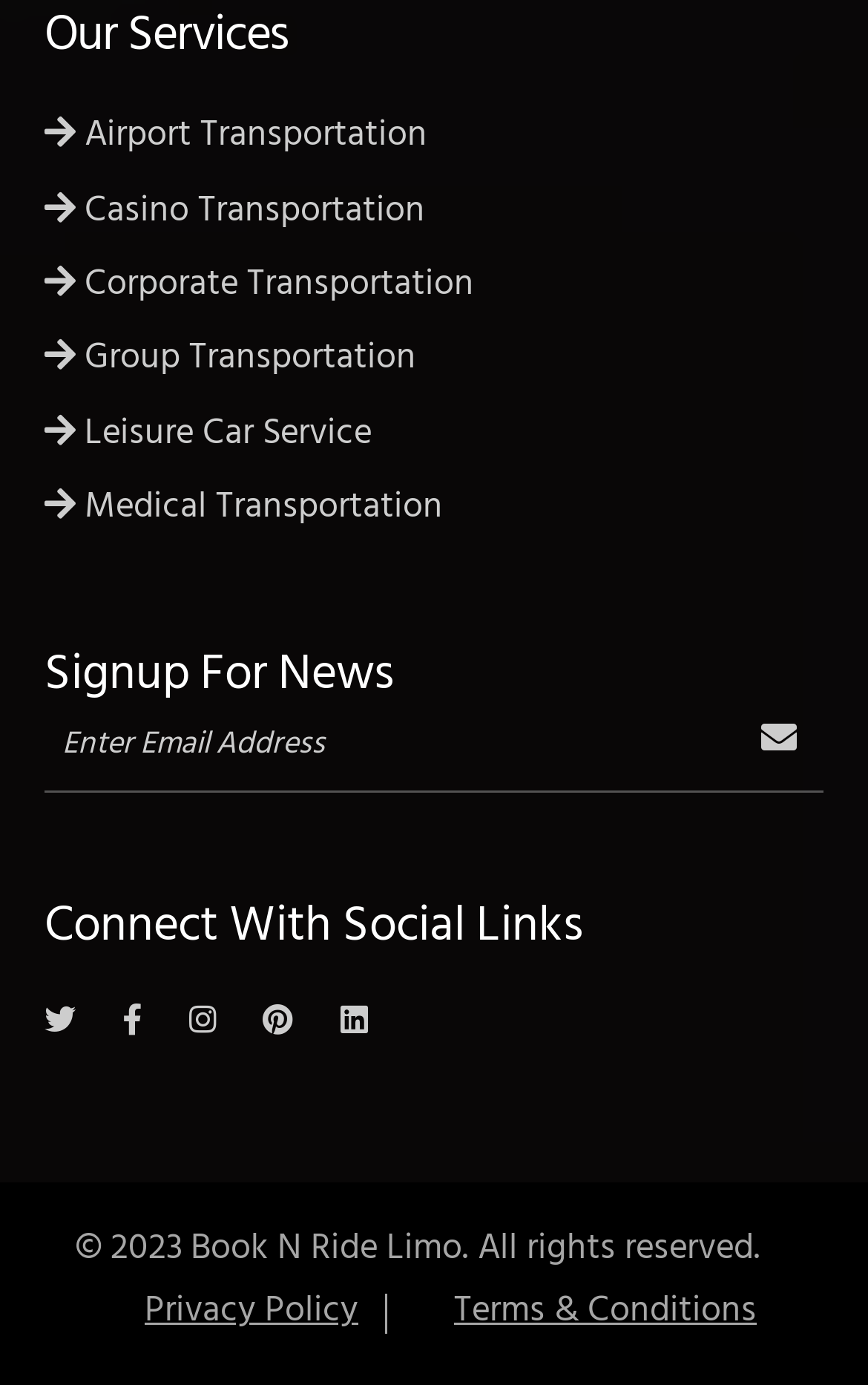Please identify the bounding box coordinates of the element on the webpage that should be clicked to follow this instruction: "Visit Booknridelimo Twitter". The bounding box coordinates should be given as four float numbers between 0 and 1, formatted as [left, top, right, bottom].

[0.051, 0.72, 0.087, 0.757]